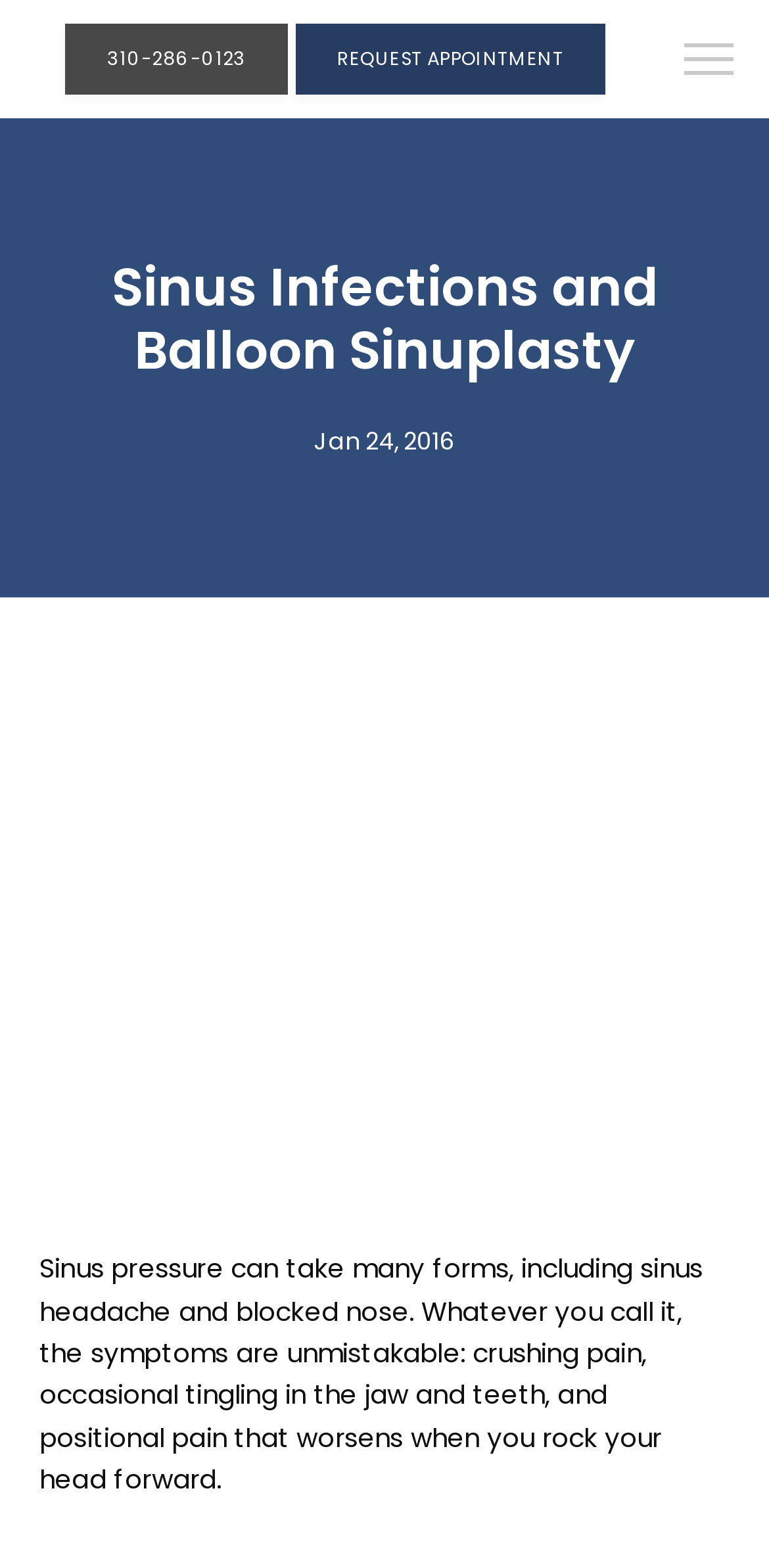What is the location of the clinic?
Please provide a single word or phrase based on the screenshot.

Century City, Los Angeles, CA